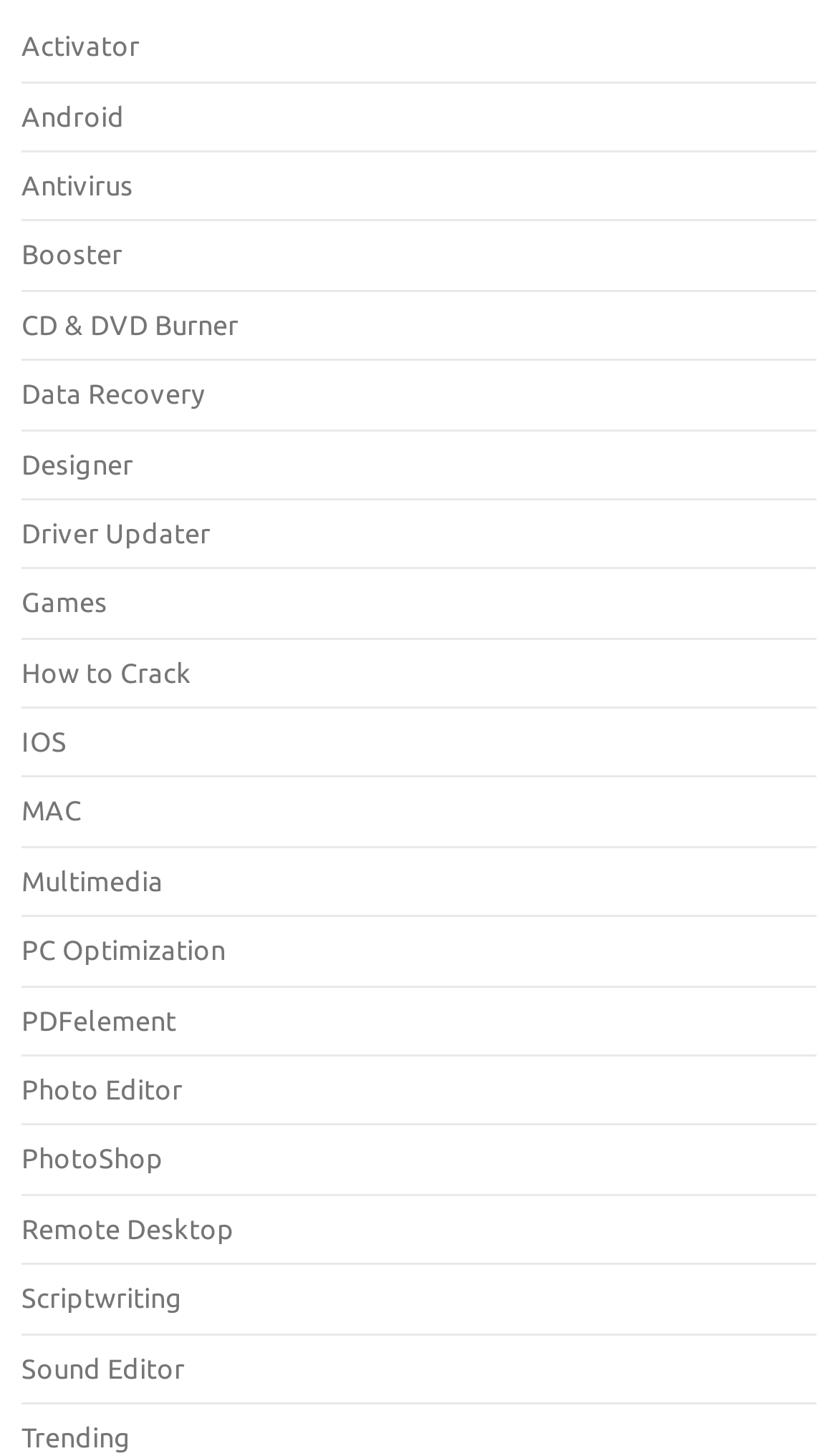Locate the bounding box coordinates of the clickable area needed to fulfill the instruction: "Browse the Photo Editor section".

[0.026, 0.738, 0.218, 0.758]